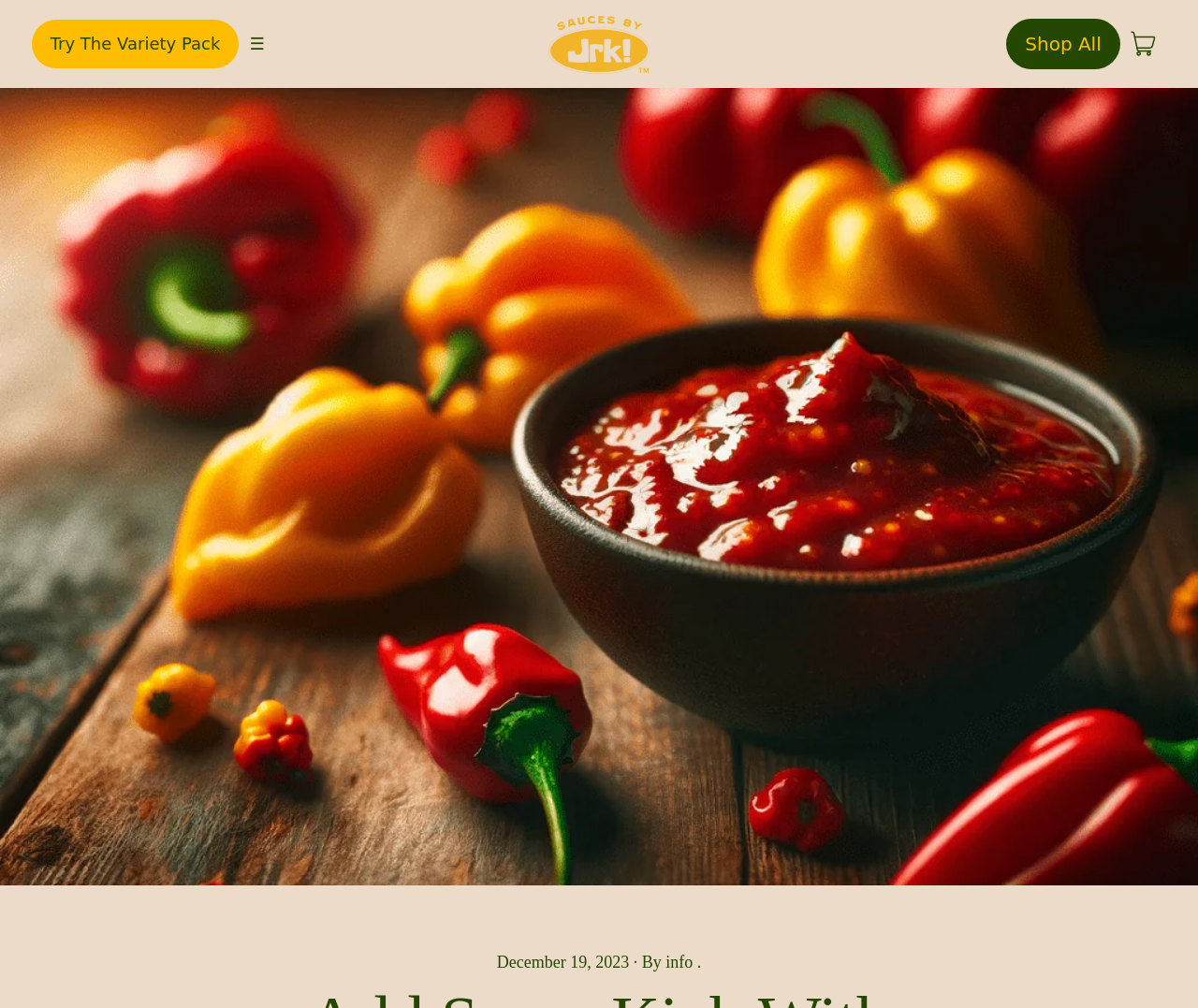What is the purpose of the button with the icon '☰'? Analyze the screenshot and reply with just one word or a short phrase.

To control the menu